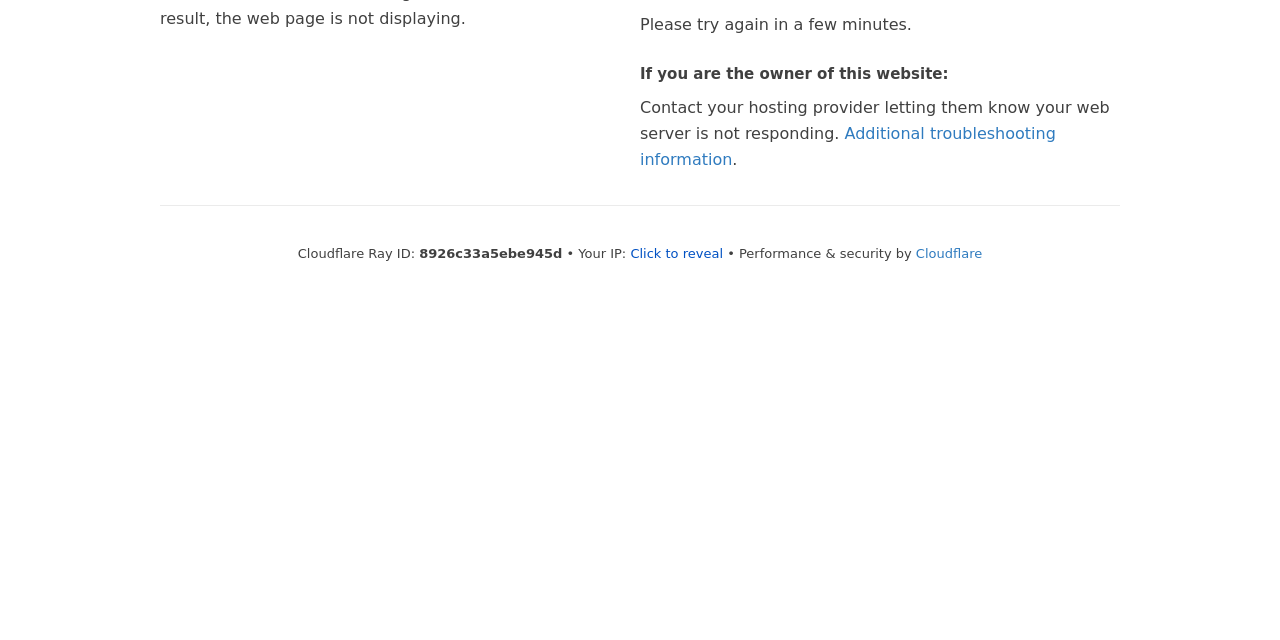Using the element description: "GALLERY", determine the bounding box coordinates. The coordinates should be in the format [left, top, right, bottom], with values between 0 and 1.

None